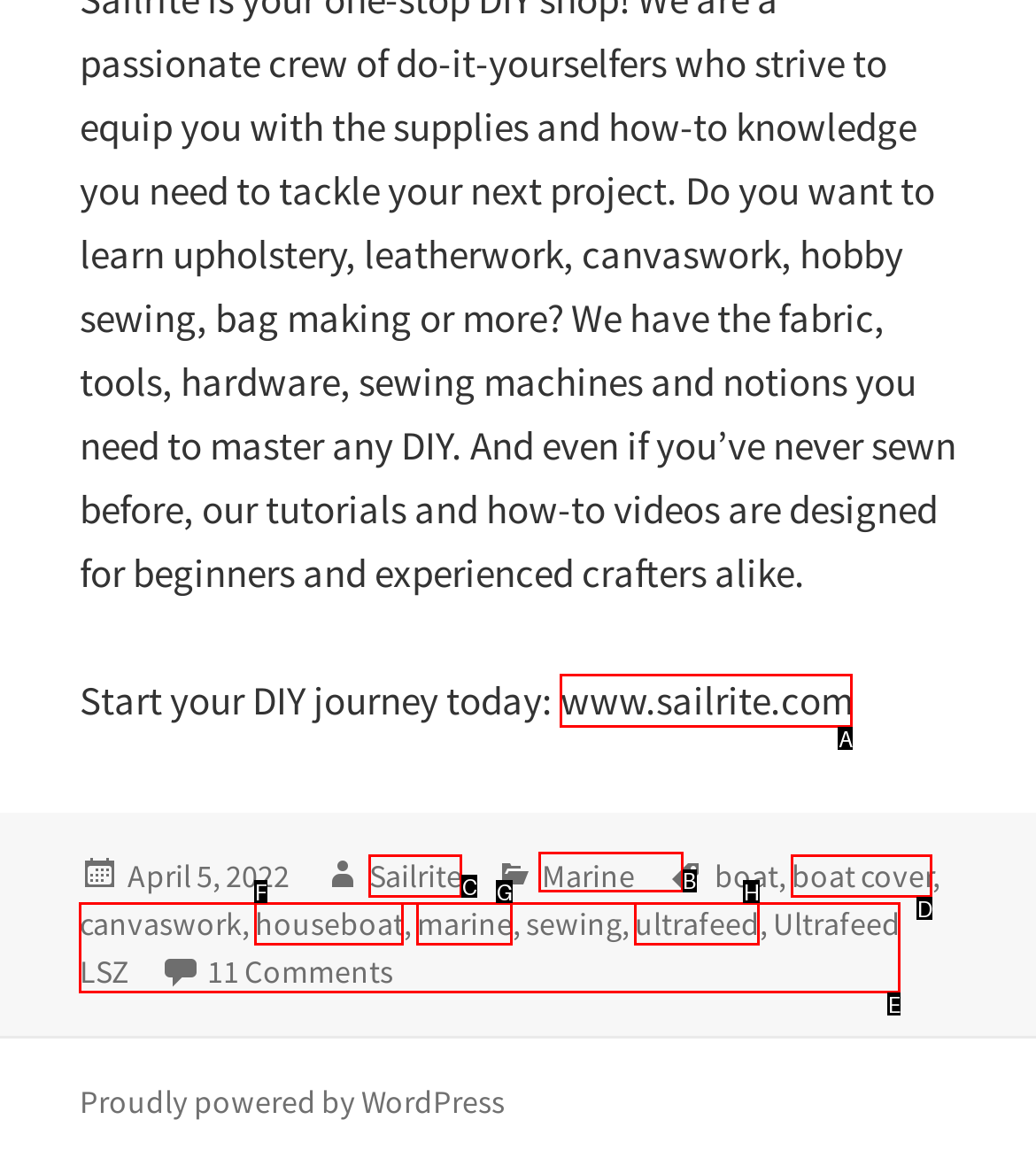Identify the correct lettered option to click in order to perform this task: View the categories of the post. Respond with the letter.

B